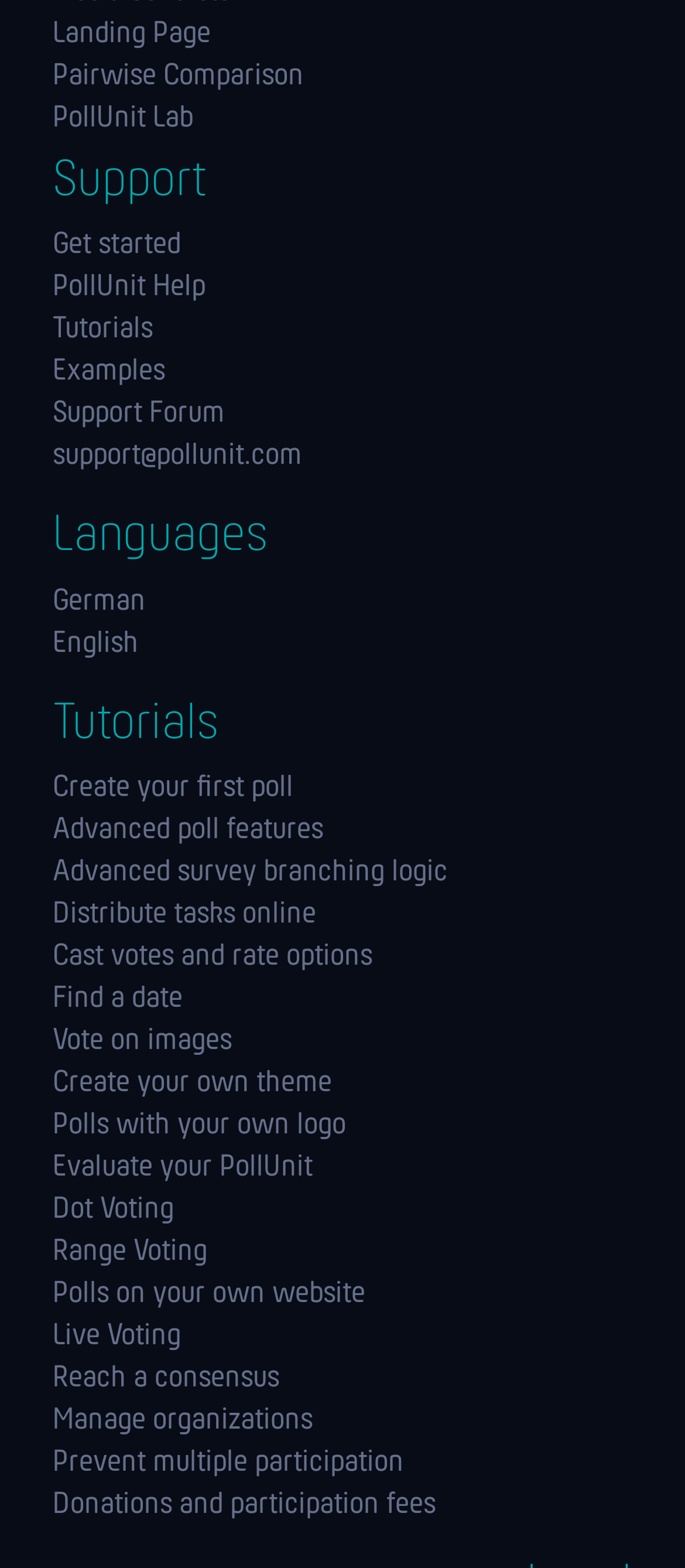Please find the bounding box coordinates of the element that you should click to achieve the following instruction: "Create your first poll". The coordinates should be presented as four float numbers between 0 and 1: [left, top, right, bottom].

[0.077, 0.493, 0.923, 0.514]